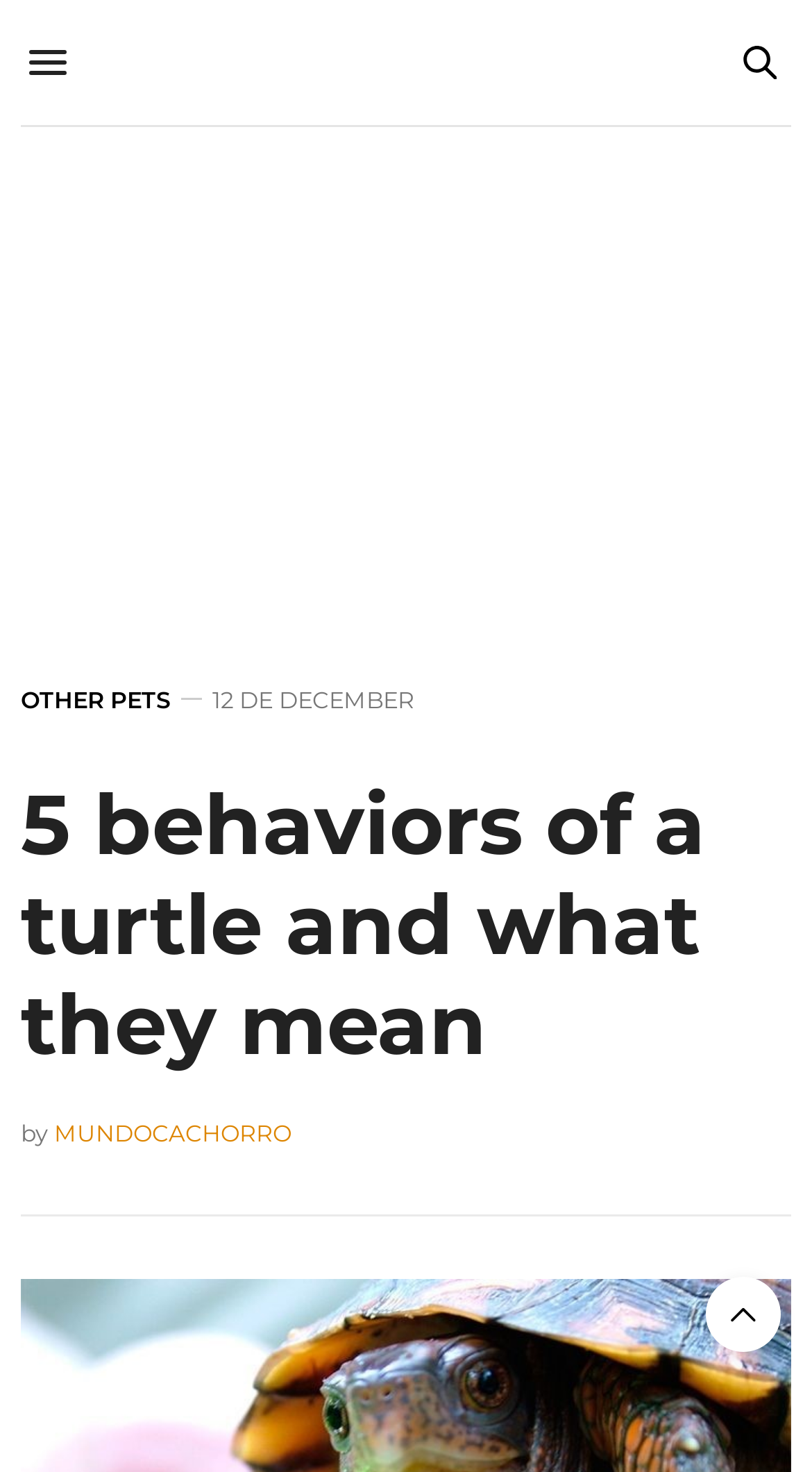Is there a 'Scroll To Top' button?
Using the image, respond with a single word or phrase.

Yes